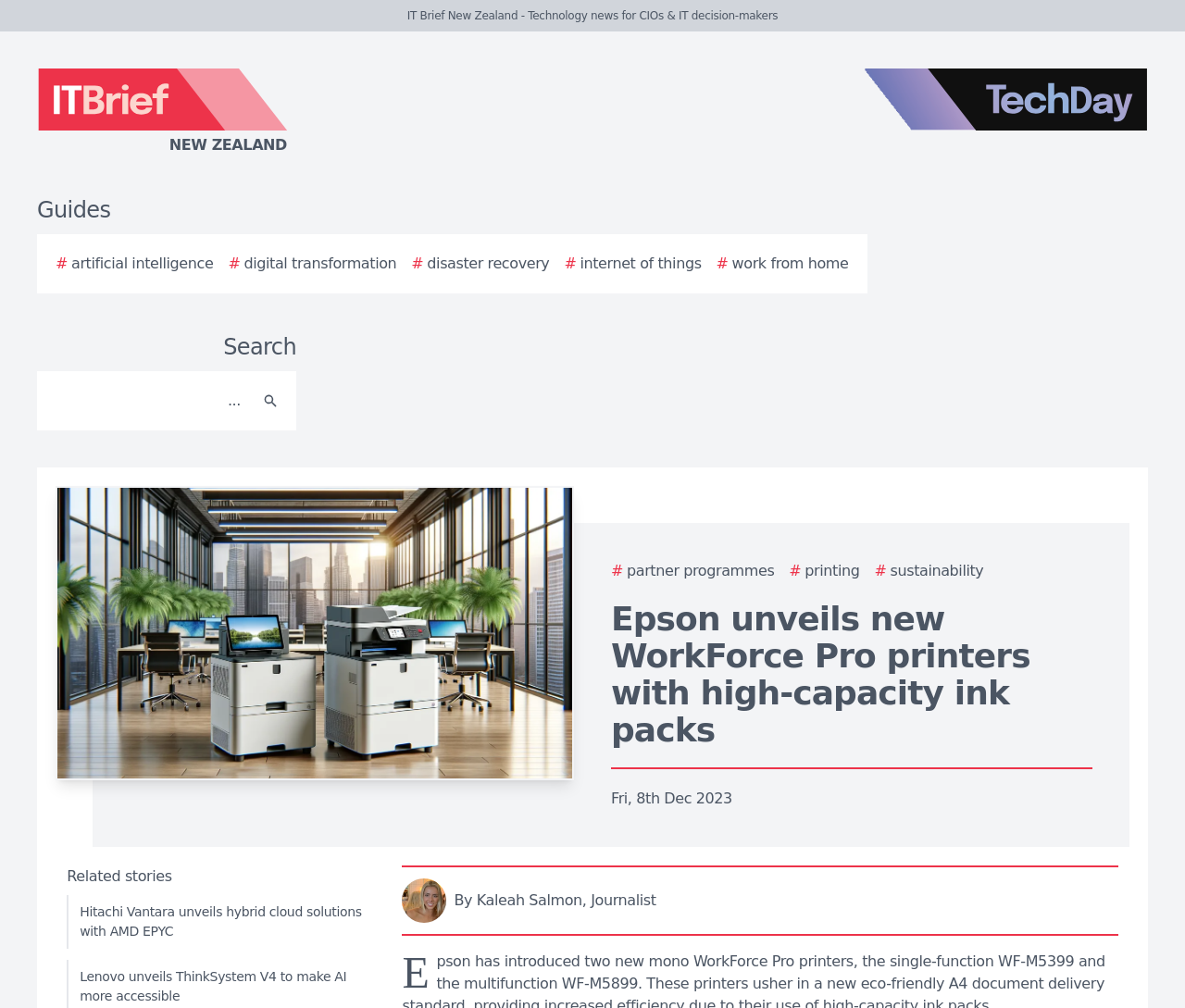Pinpoint the bounding box coordinates of the element you need to click to execute the following instruction: "Search for something". The bounding box should be represented by four float numbers between 0 and 1, in the format [left, top, right, bottom].

[0.038, 0.376, 0.212, 0.42]